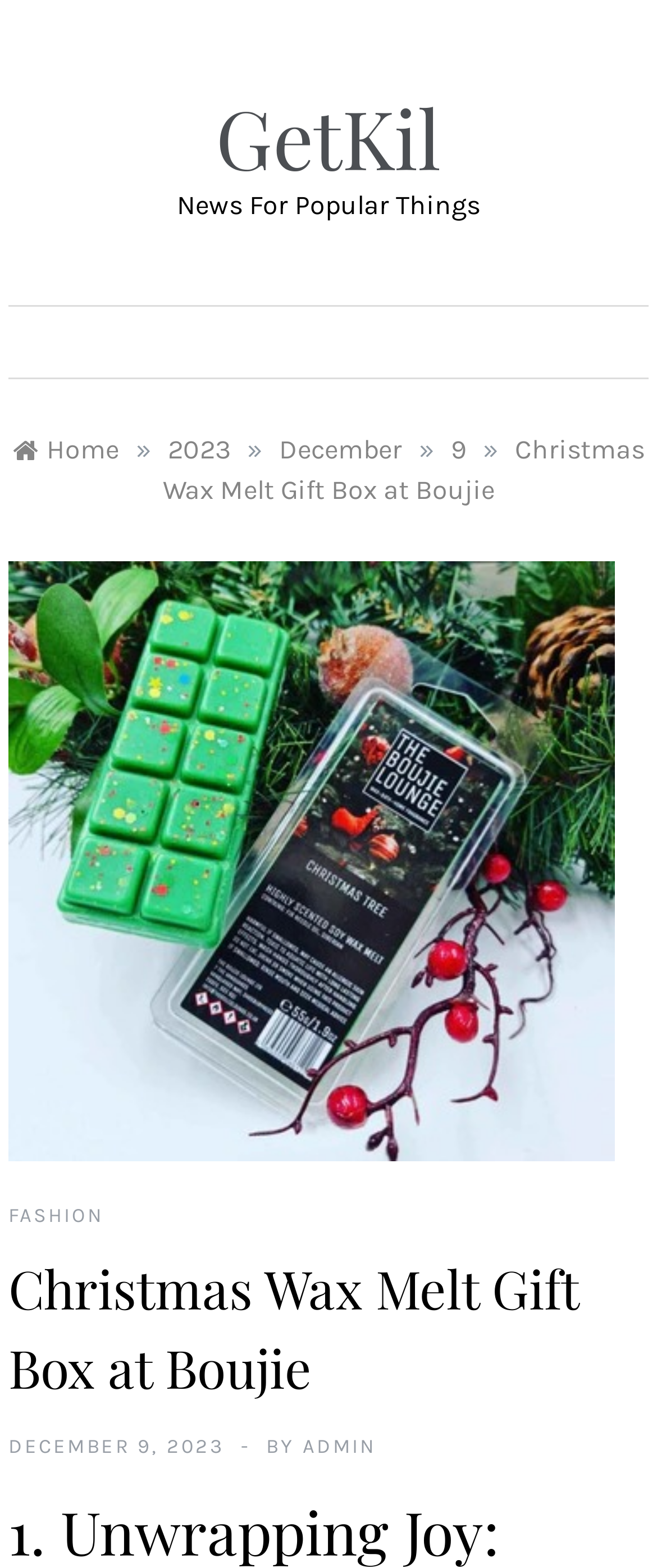Please indicate the bounding box coordinates of the element's region to be clicked to achieve the instruction: "Open the 'MENU'". Provide the coordinates as four float numbers between 0 and 1, i.e., [left, top, right, bottom].

[0.013, 0.196, 0.121, 0.241]